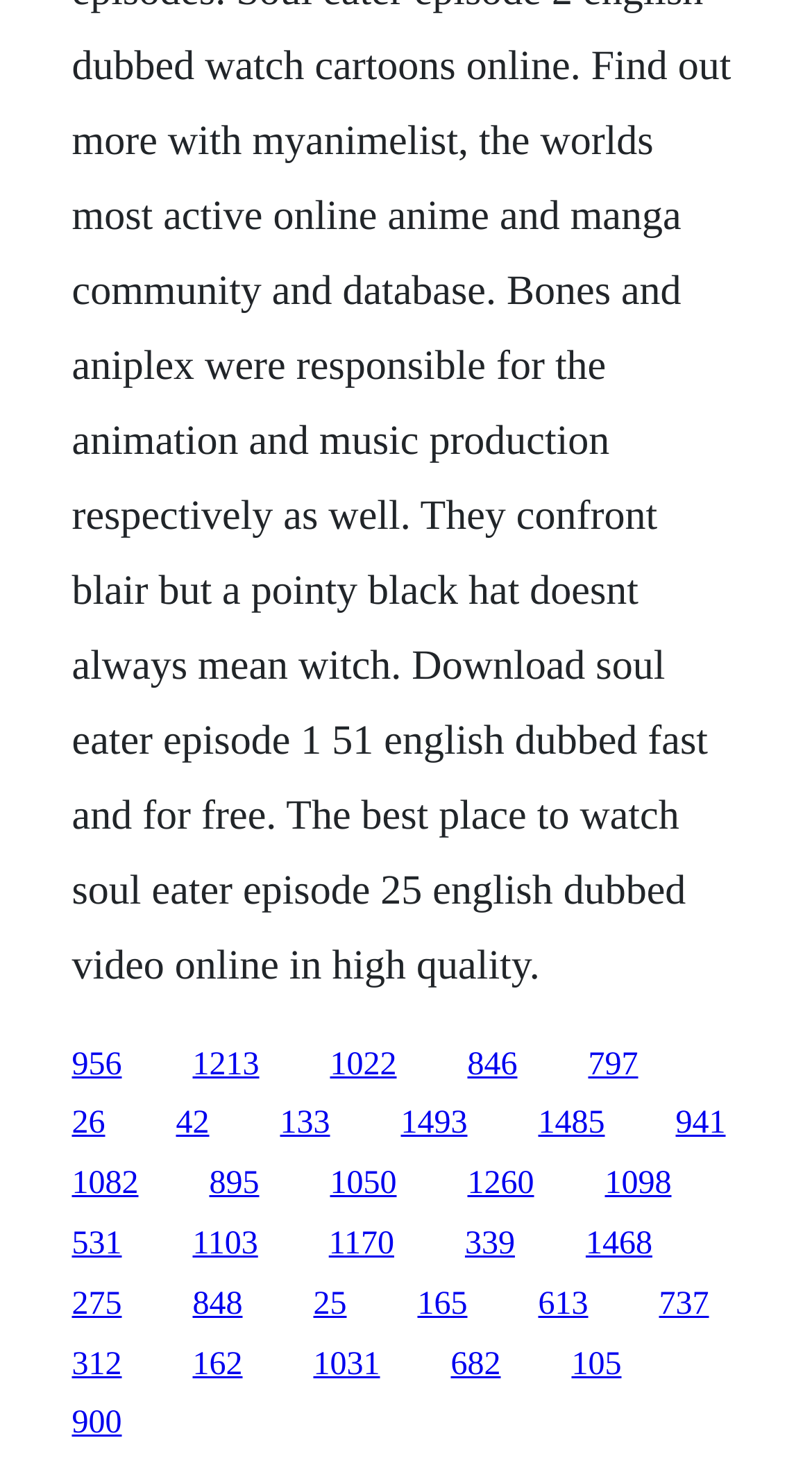Determine the bounding box coordinates for the UI element described. Format the coordinates as (top-left x, top-left y, bottom-right x, bottom-right y) and ensure all values are between 0 and 1. Element description: 1213

[0.237, 0.711, 0.319, 0.735]